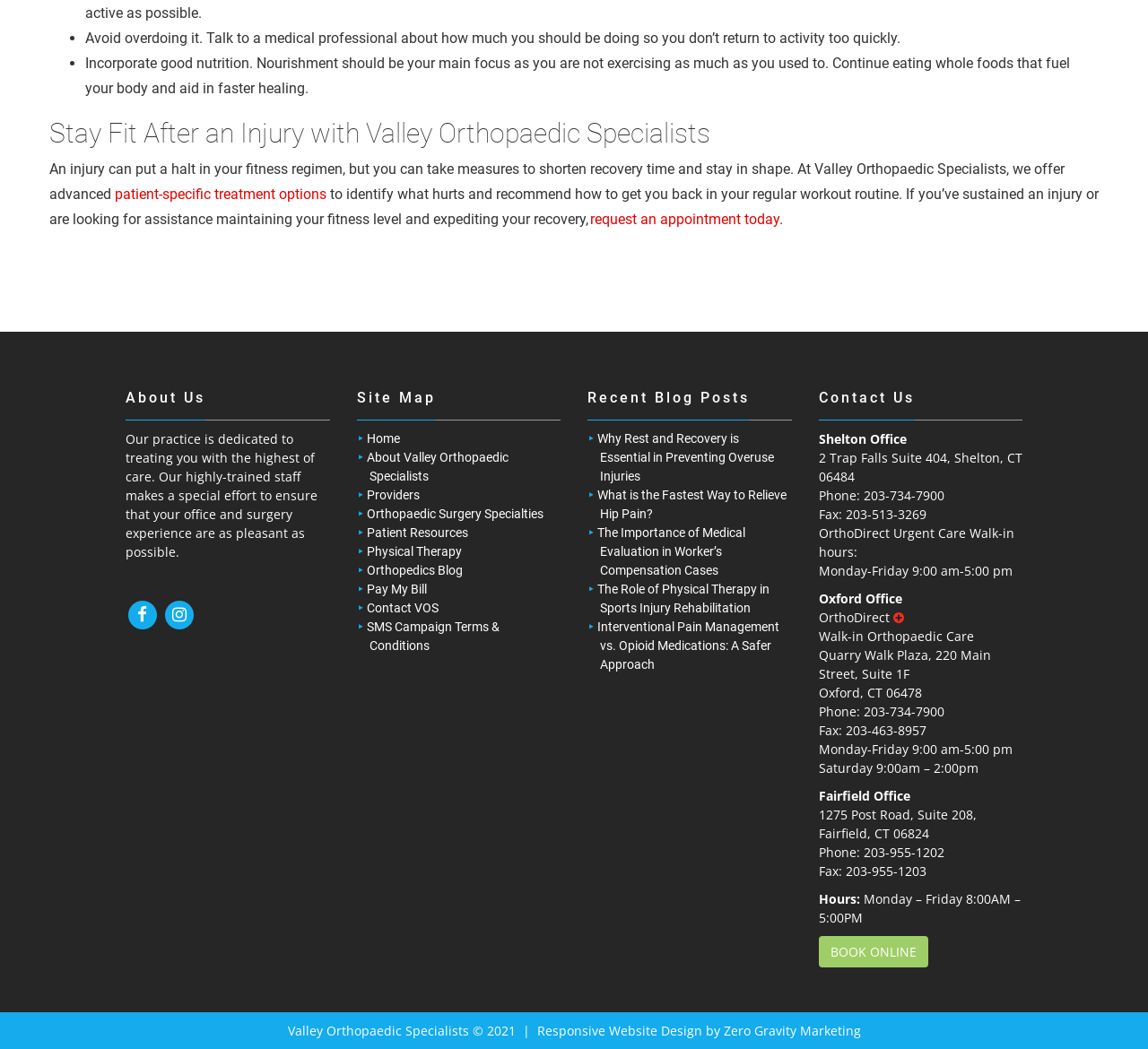What type of content is available in the 'Recent Blog Posts' section?
Look at the image and provide a detailed response to the question.

The 'Recent Blog Posts' section lists several article titles related to health and fitness, such as 'Why Rest and Recovery is Essential in Preventing Overuse Injuries' and 'The Role of Physical Therapy in Sports Injury Rehabilitation'. These articles likely provide informative content on various health and fitness topics.